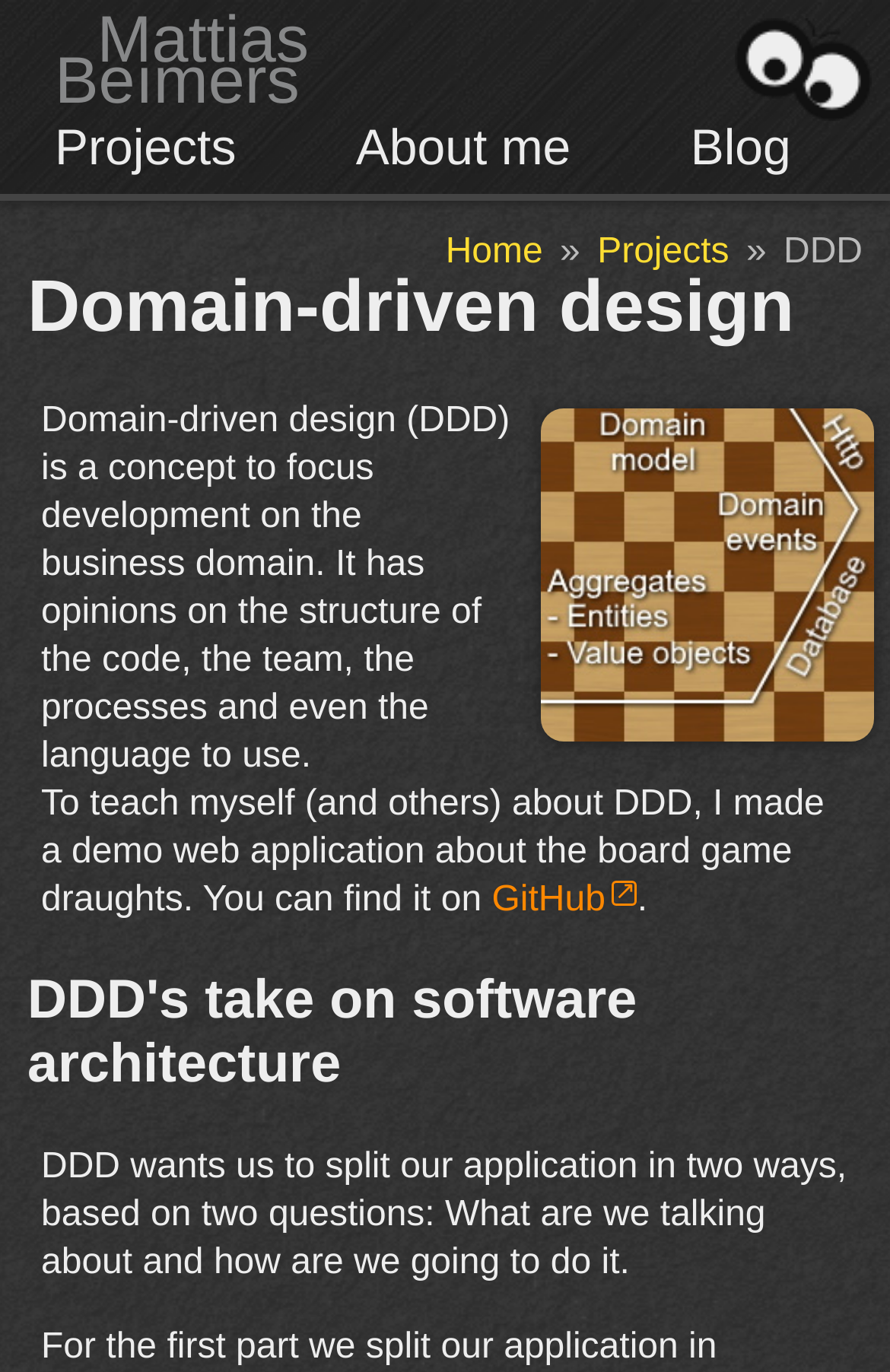Give the bounding box coordinates for this UI element: "Projects". The coordinates should be four float numbers between 0 and 1, arranged as [left, top, right, bottom].

[0.031, 0.083, 0.296, 0.133]